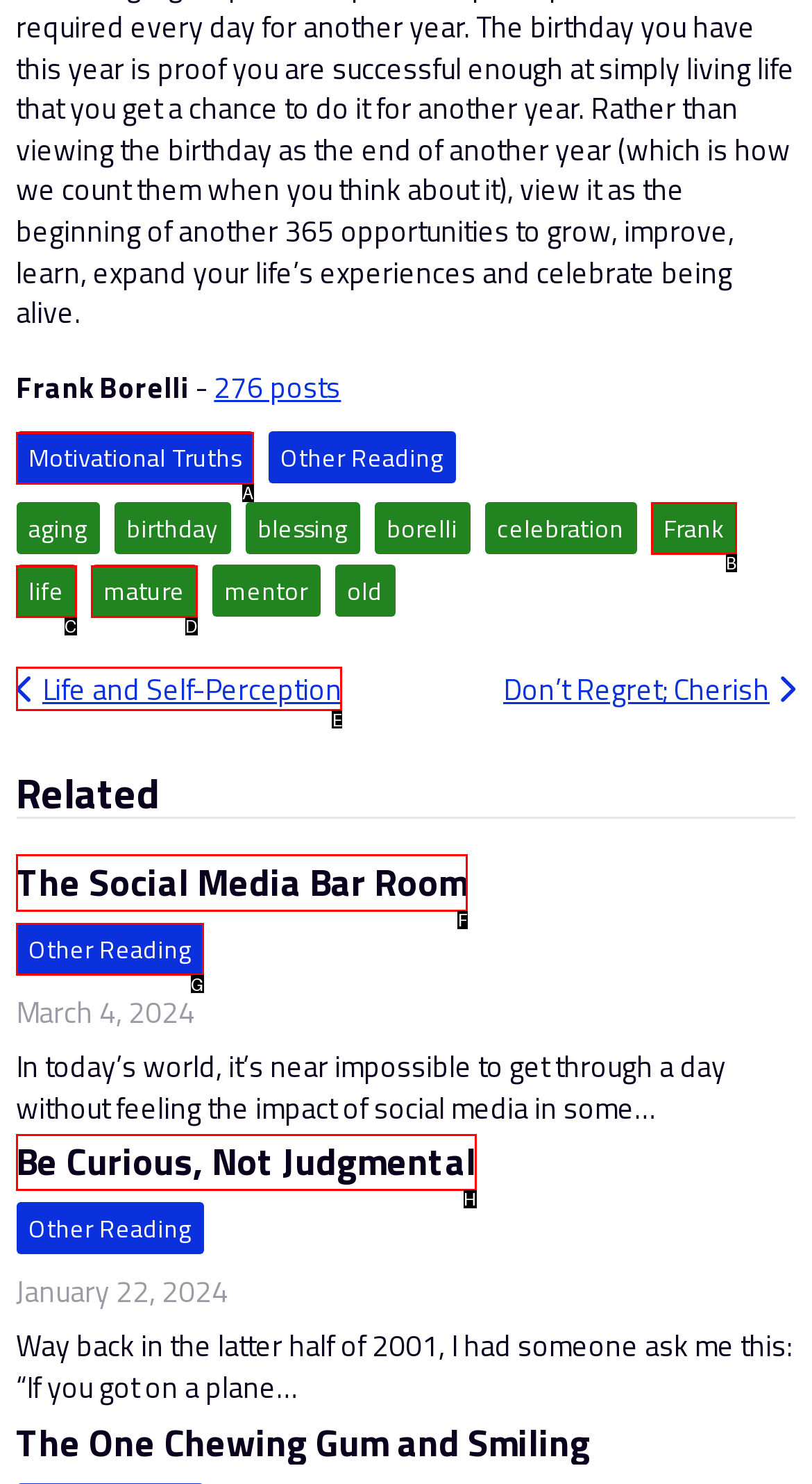Among the marked elements in the screenshot, which letter corresponds to the UI element needed for the task: Read 'The Social Media Bar Room'?

F